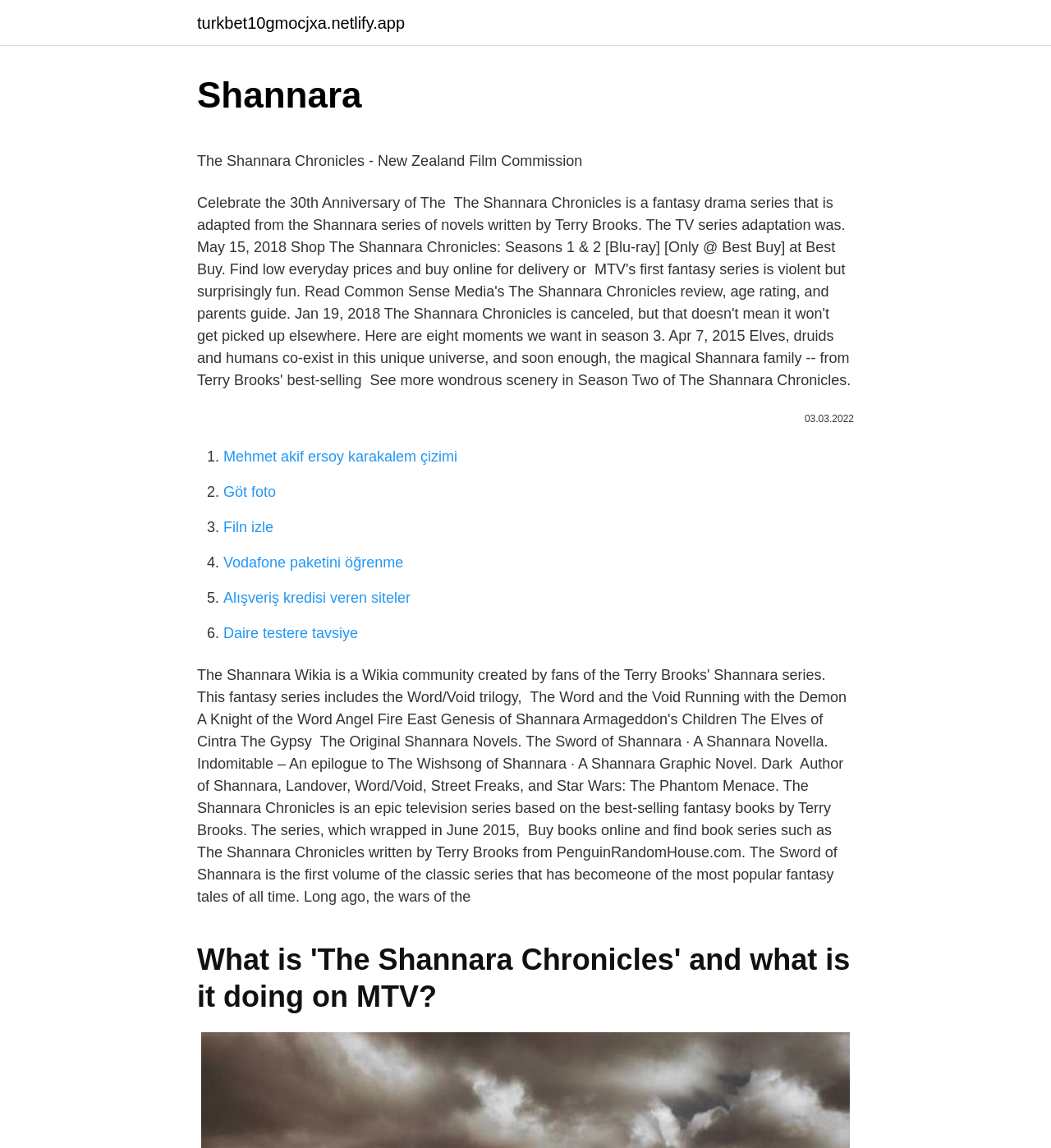Provide a thorough and detailed response to the question by examining the image: 
What is the name of the TV series?

I found the answer by looking at the header section of the webpage, where it says 'Shannara' in a heading element, and also in the static text 'The Shannara Chronicles - New Zealand Film Commission'.